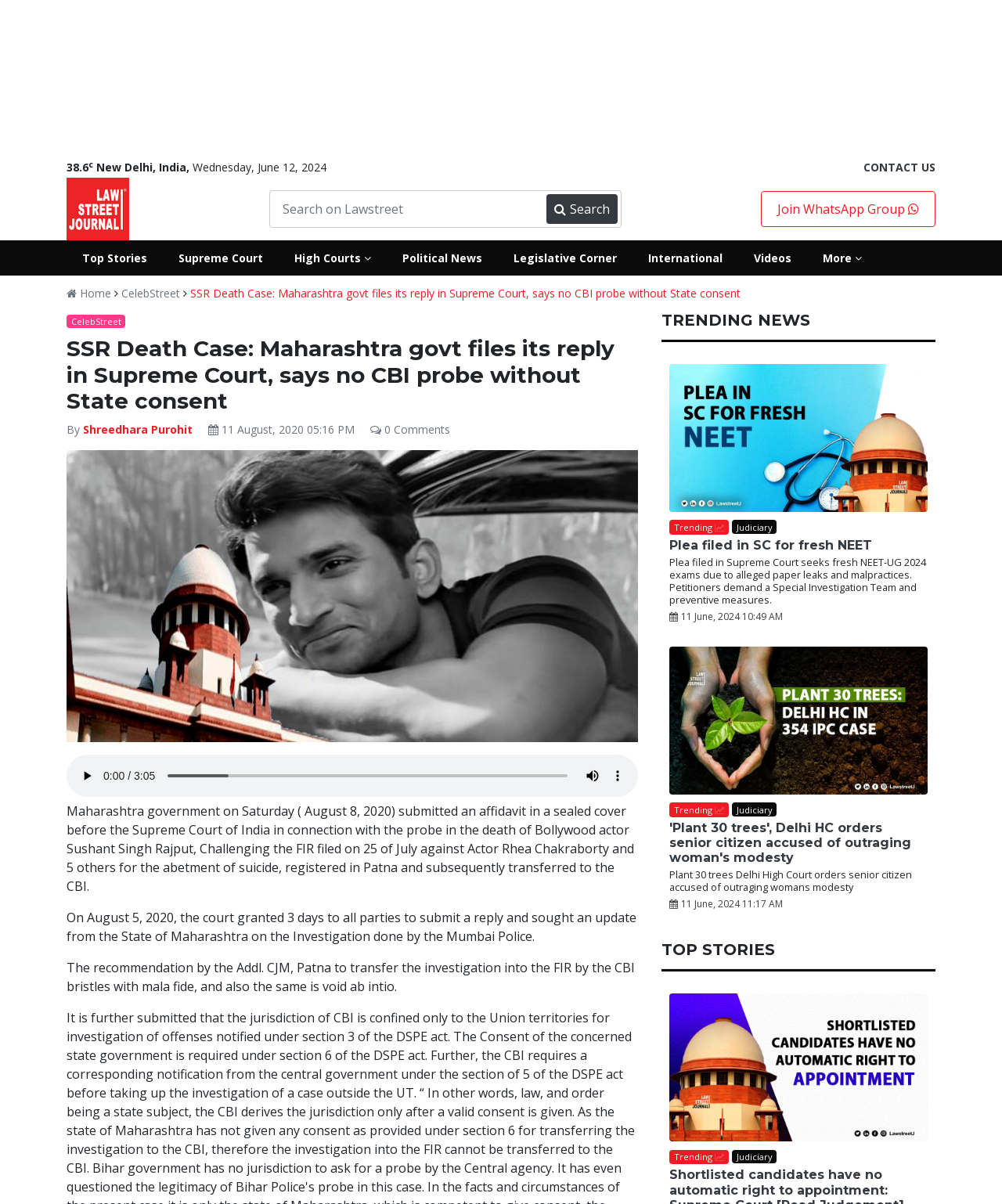Identify the bounding box coordinates of the clickable region necessary to fulfill the following instruction: "Search on Lawstreet". The bounding box coordinates should be four float numbers between 0 and 1, i.e., [left, top, right, bottom].

[0.272, 0.161, 0.545, 0.186]